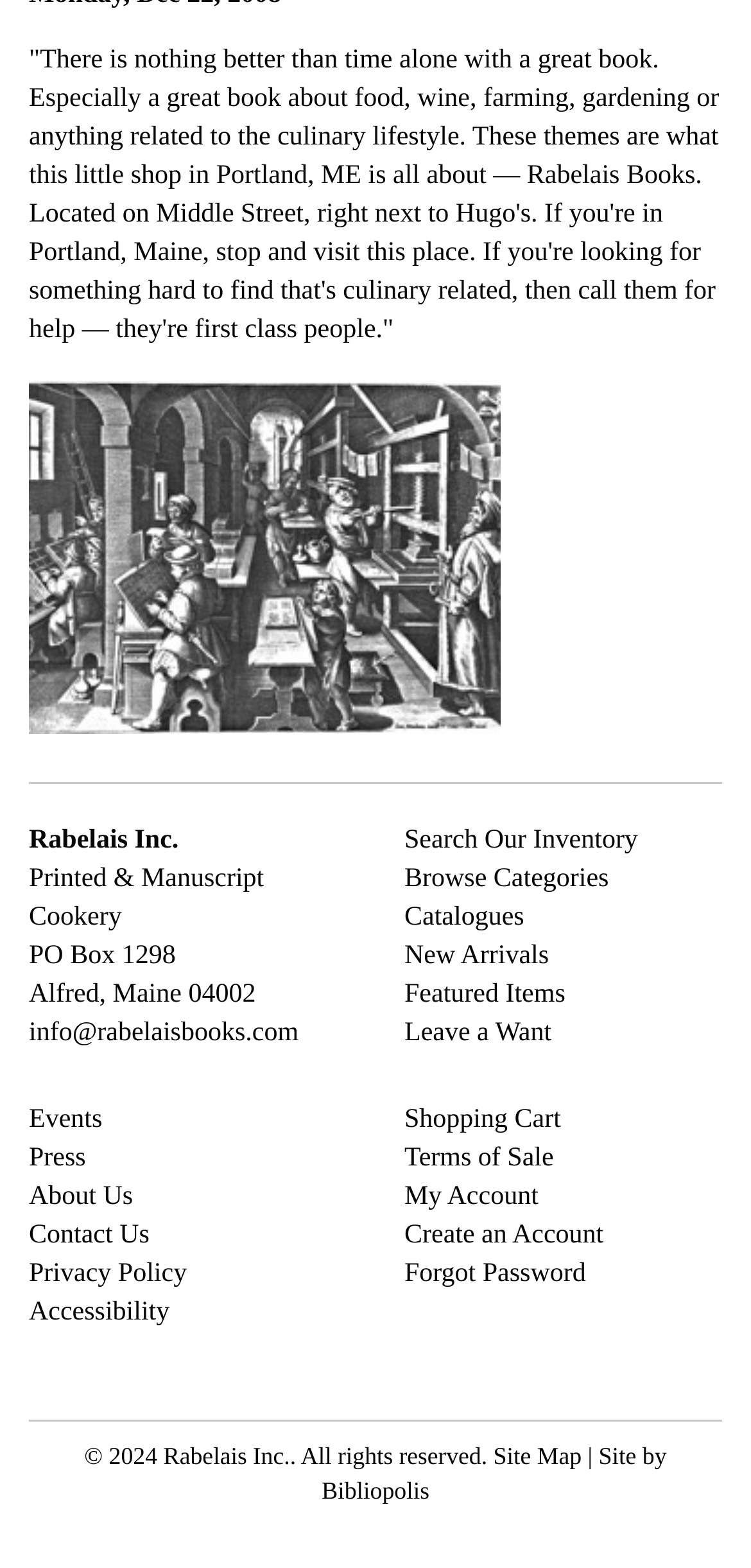What is the theme of the books sold in the bookshop?
Answer the question with a single word or phrase derived from the image.

Food, wine, farming, gardening, culinary lifestyle